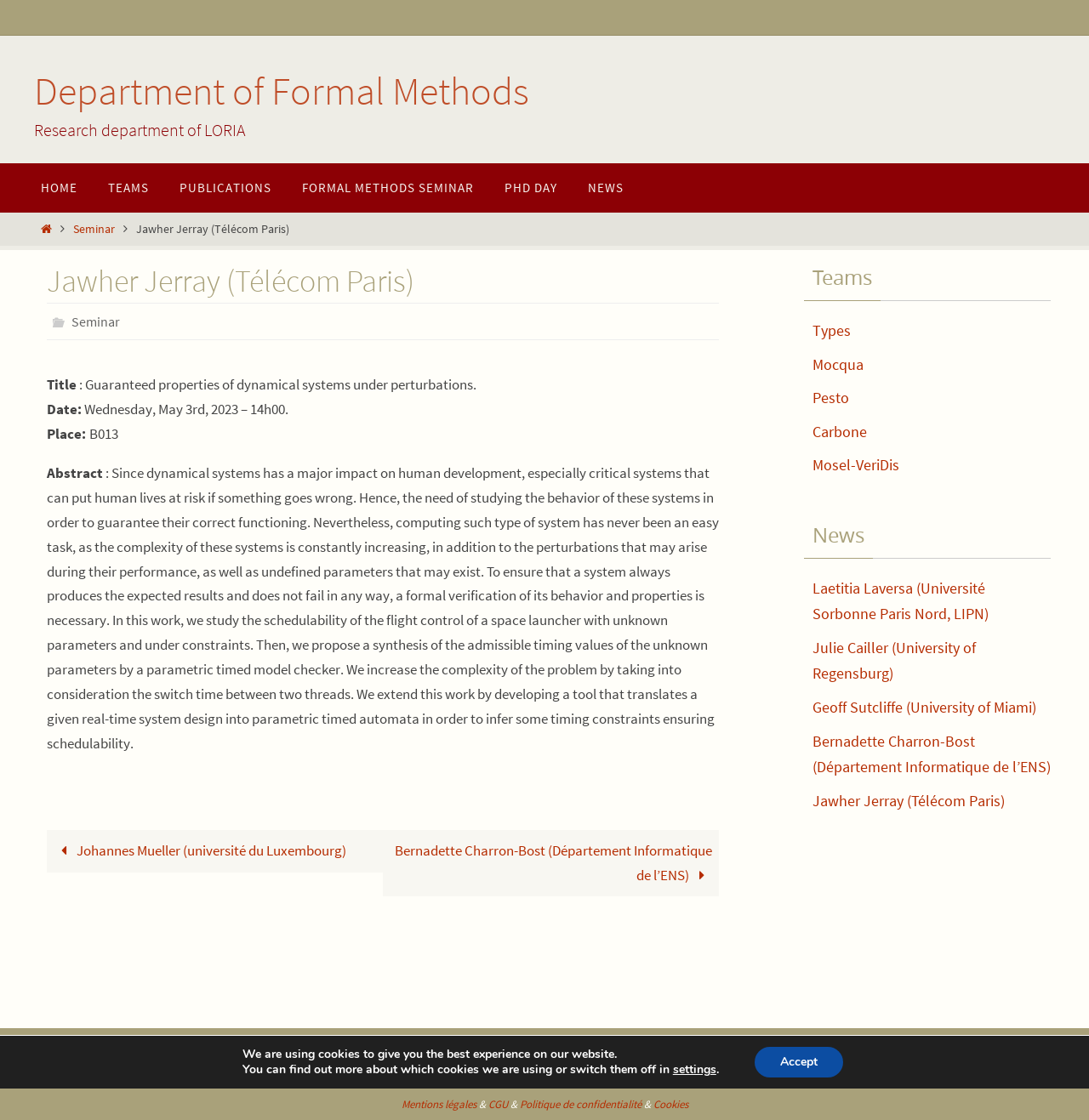Please locate the bounding box coordinates of the element that needs to be clicked to achieve the following instruction: "Check the Teams page". The coordinates should be four float numbers between 0 and 1, i.e., [left, top, right, bottom].

[0.738, 0.227, 0.965, 0.269]